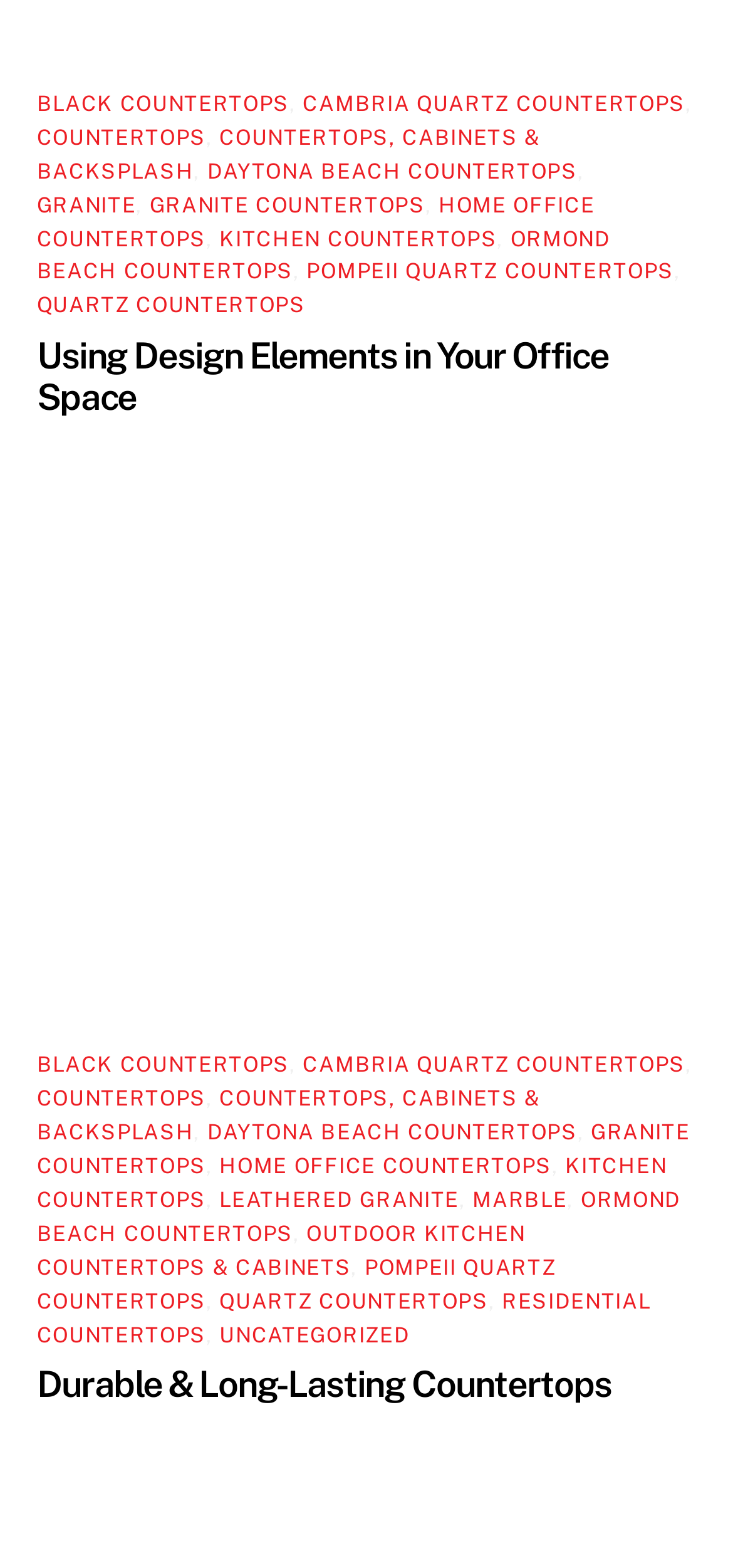Could you please study the image and provide a detailed answer to the question:
What is the last link under 'RECENT COMMENTS'?

The last link under 'RECENT COMMENTS' is 'NO TWO EDGES ABOUT IT', located at [0.05, 0.889, 0.532, 0.91].